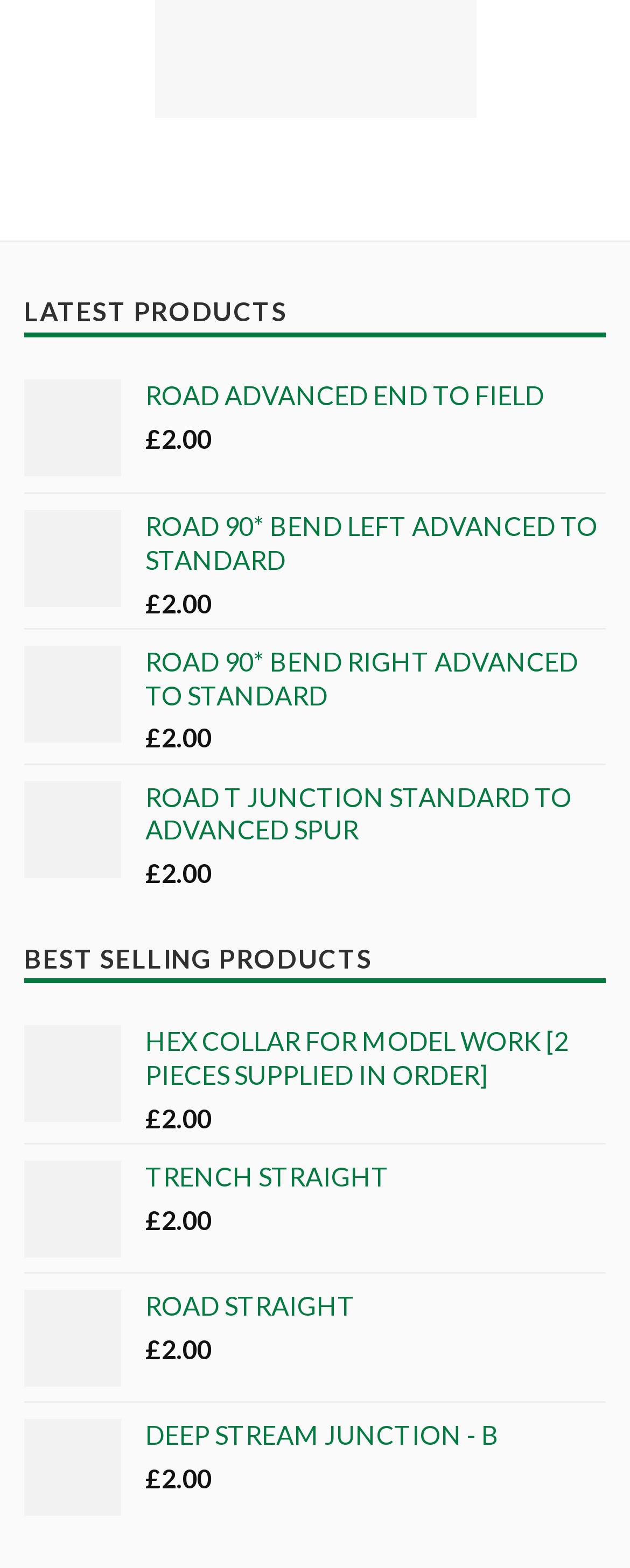What is the price of ROAD ADVANCED END TO FIELD?
Answer the question with as much detail as possible.

I found the link 'ROAD ADVANCED END TO FIELD' and next to it, there are two static texts '£' and '2.00', which indicate the price of the product.